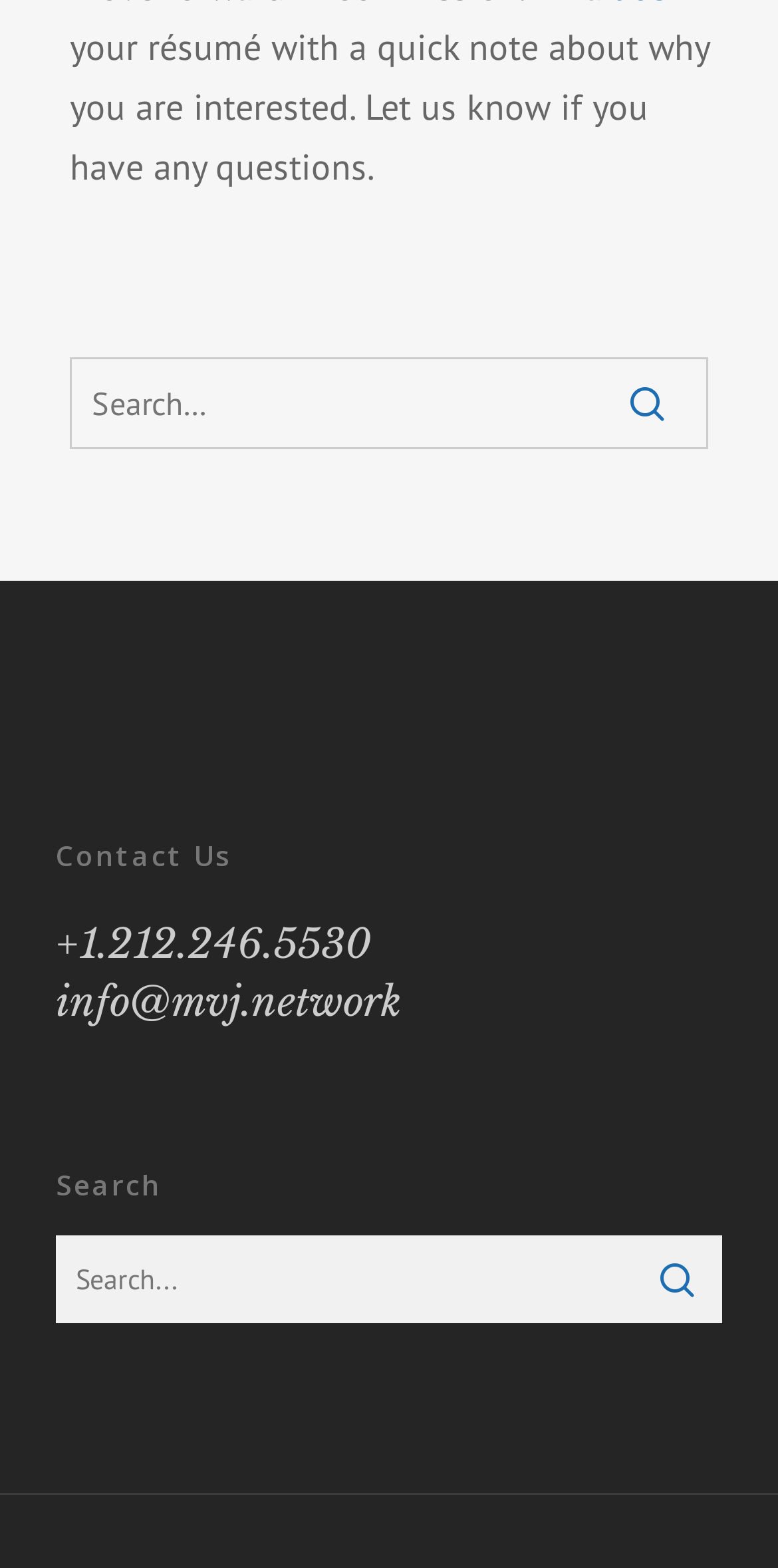What is the phone number on the page?
Can you provide an in-depth and detailed response to the question?

The phone number is located below the 'Contact Us' heading and is part of the contact information provided on the page.